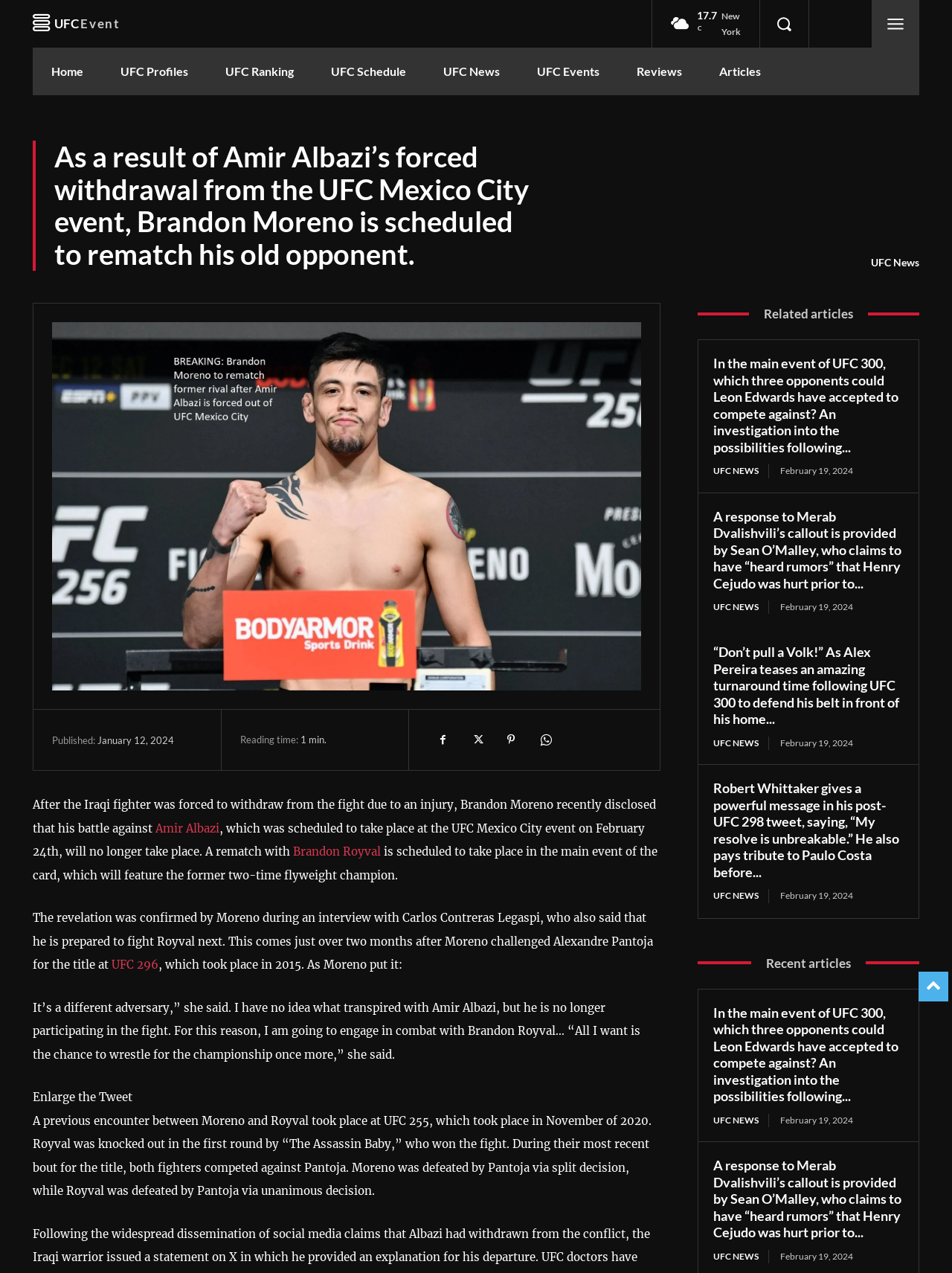What is the reading time of the article?
Refer to the image and provide a concise answer in one word or phrase.

min